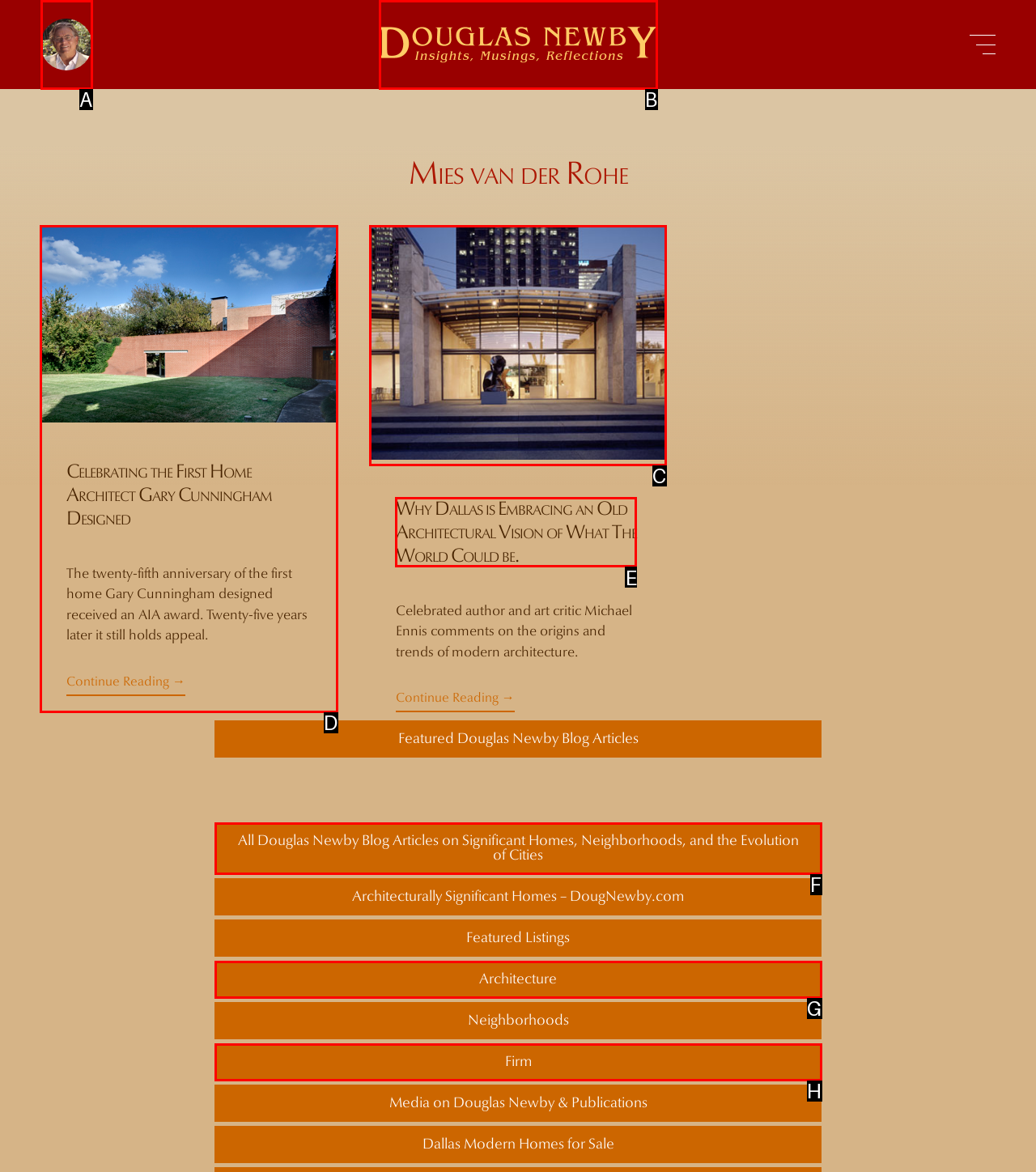Choose the UI element to click on to achieve this task: Read the article 'Celebrating the First Home Architect Gary Cunningham Designed'. Reply with the letter representing the selected element.

D